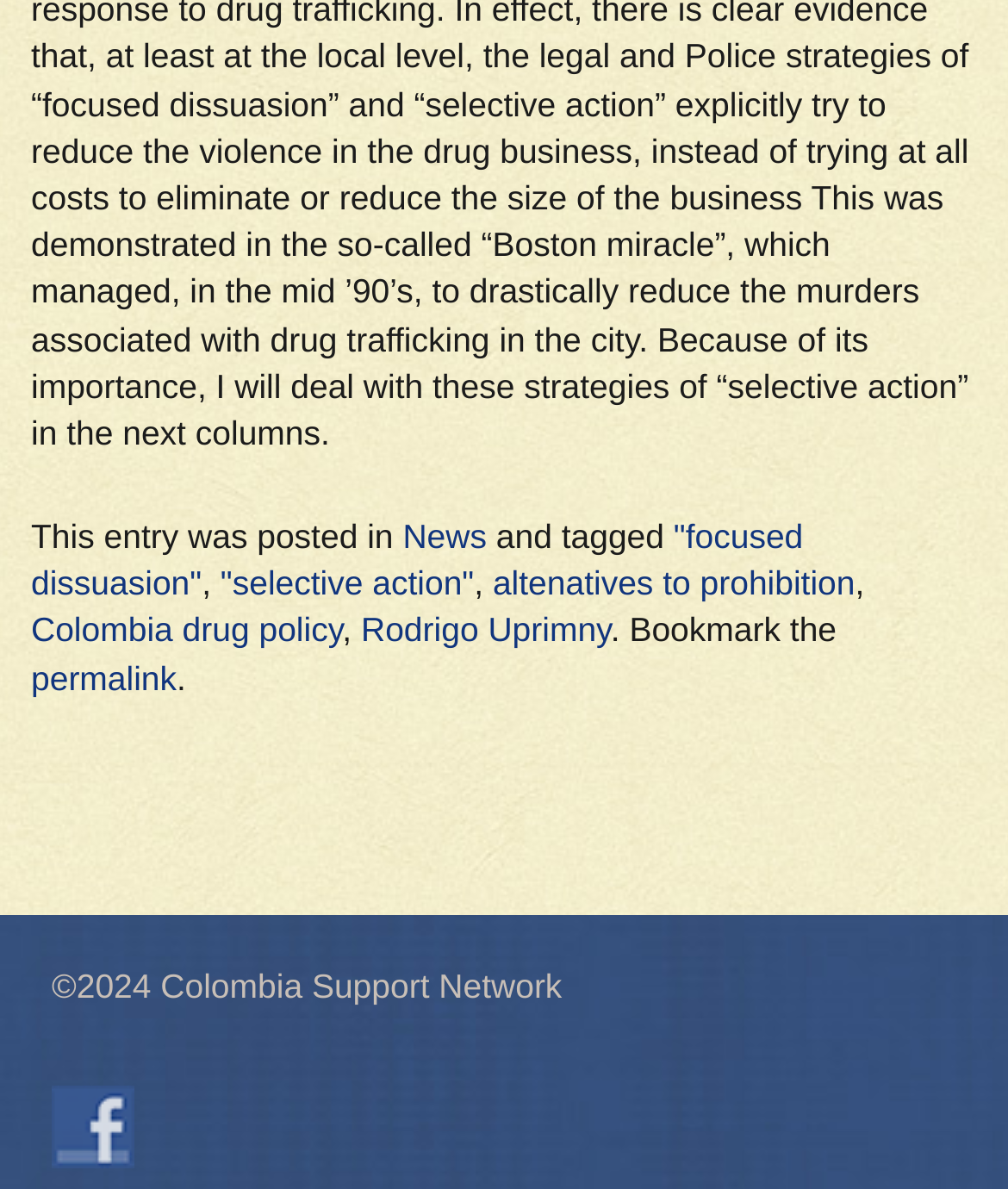How many tags are associated with the post?
Relying on the image, give a concise answer in one word or a brief phrase.

4